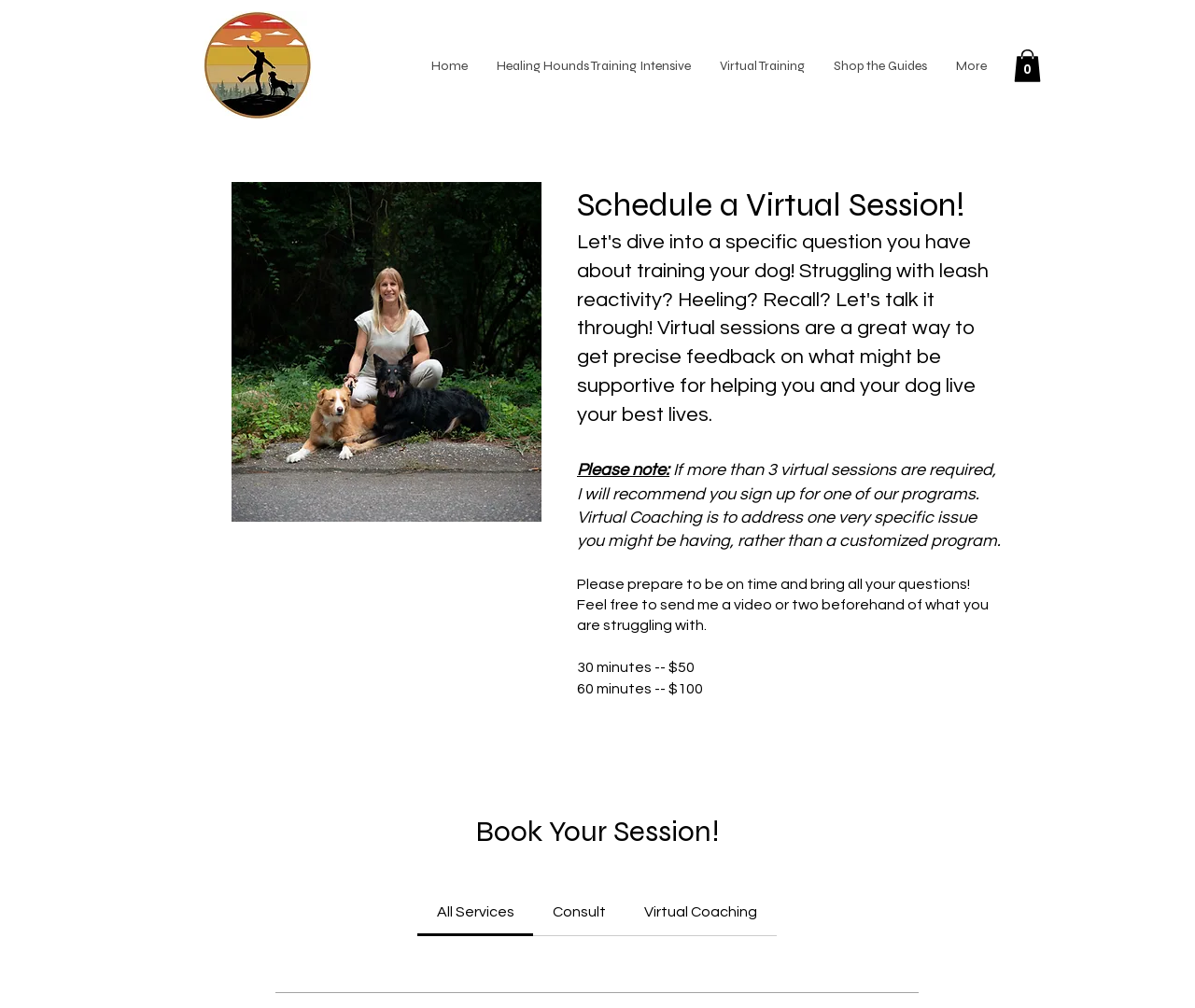Locate the bounding box coordinates of the area you need to click to fulfill this instruction: 'Check the cart'. The coordinates must be in the form of four float numbers ranging from 0 to 1: [left, top, right, bottom].

[0.848, 0.049, 0.871, 0.081]